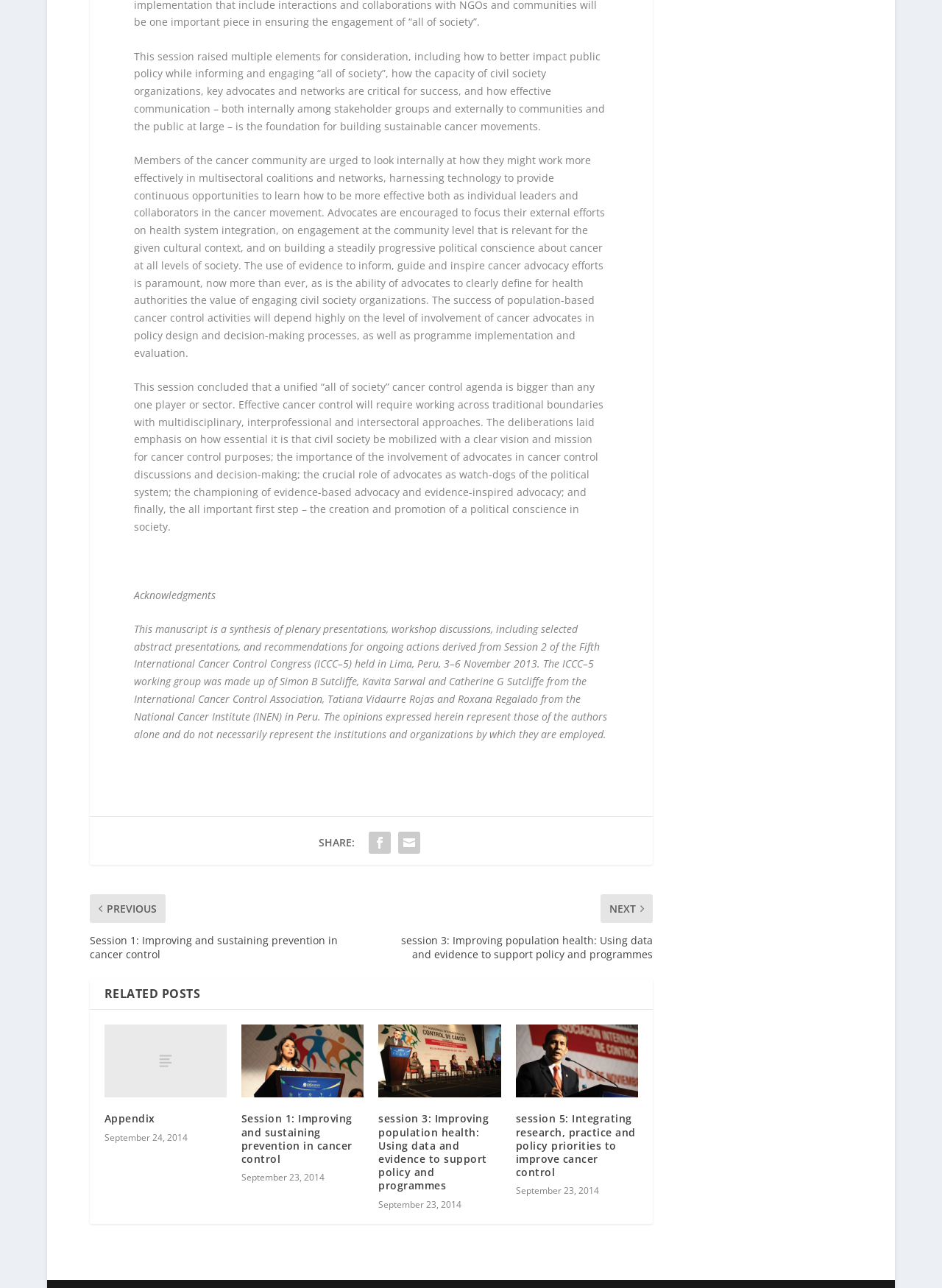Look at the image and answer the question in detail:
What is the title of the section that lists related posts?

The section that lists related posts is titled 'RELATED POSTS', which is indicated by the heading element with the text 'RELATED POSTS'.